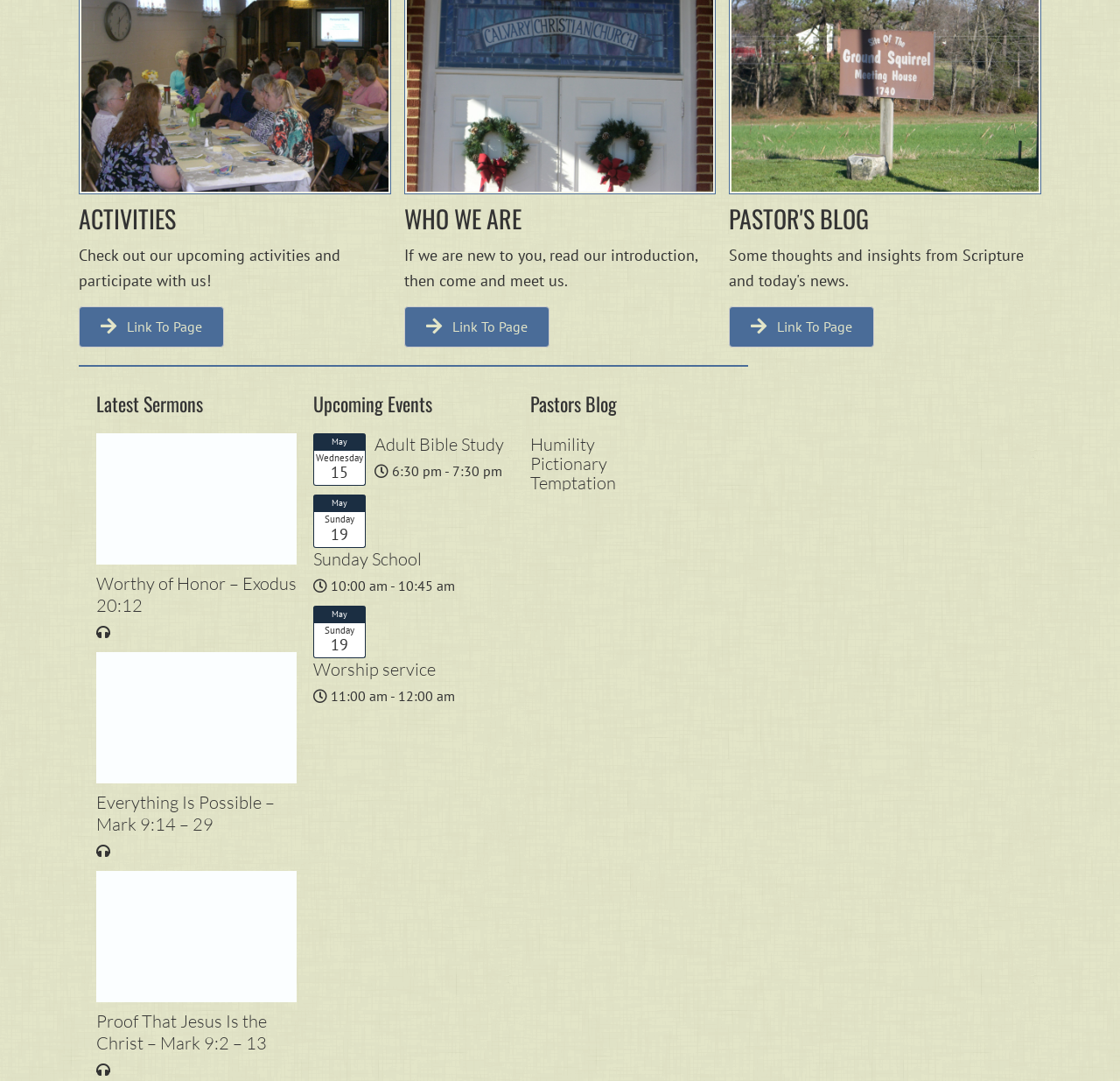Pinpoint the bounding box coordinates of the clickable element to carry out the following instruction: "Participate in the adult Bible study."

[0.334, 0.401, 0.45, 0.421]